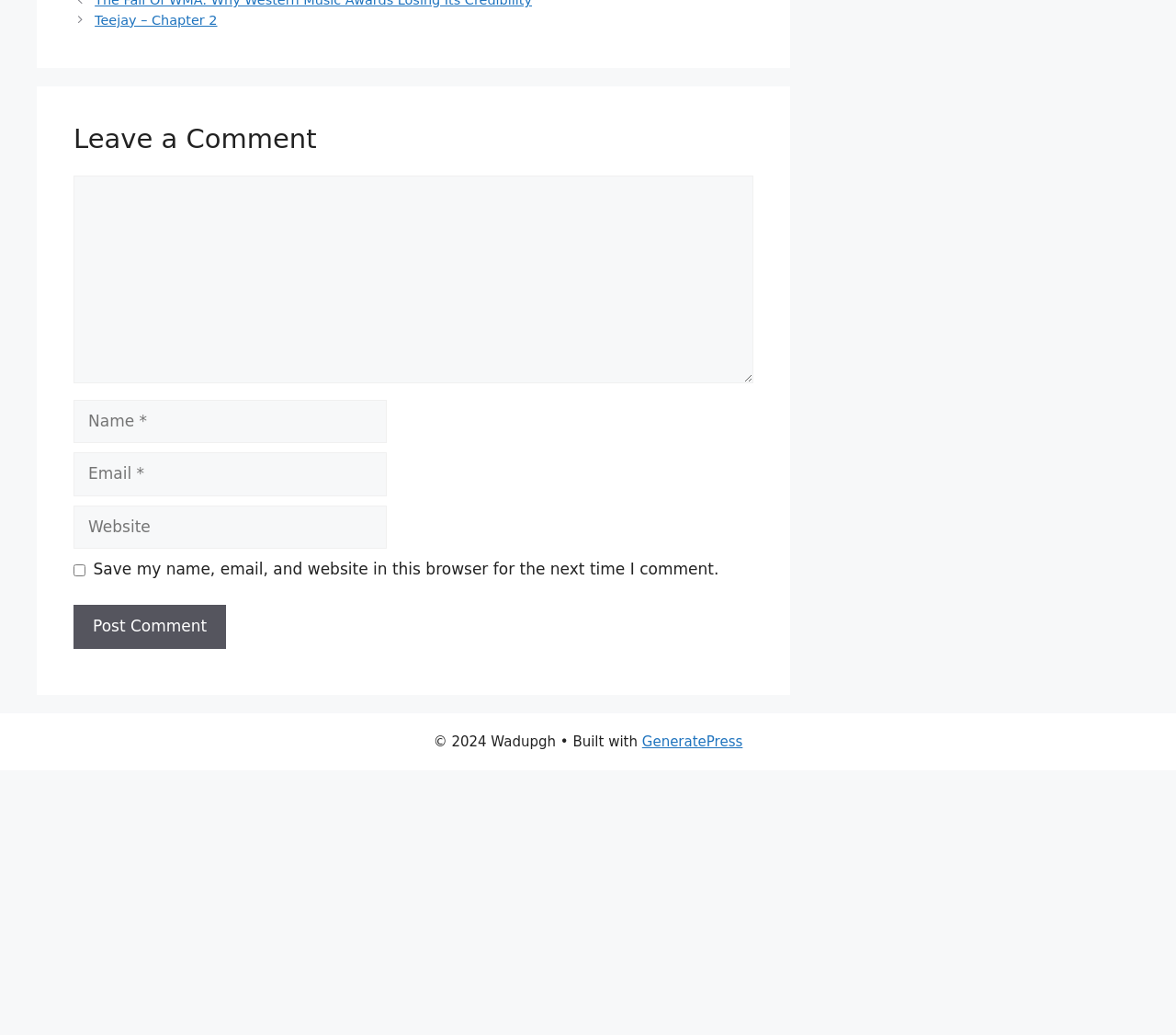Determine the bounding box for the UI element as described: "parent_node: Comment name="author" placeholder="Name *"". The coordinates should be represented as four float numbers between 0 and 1, formatted as [left, top, right, bottom].

[0.062, 0.386, 0.329, 0.428]